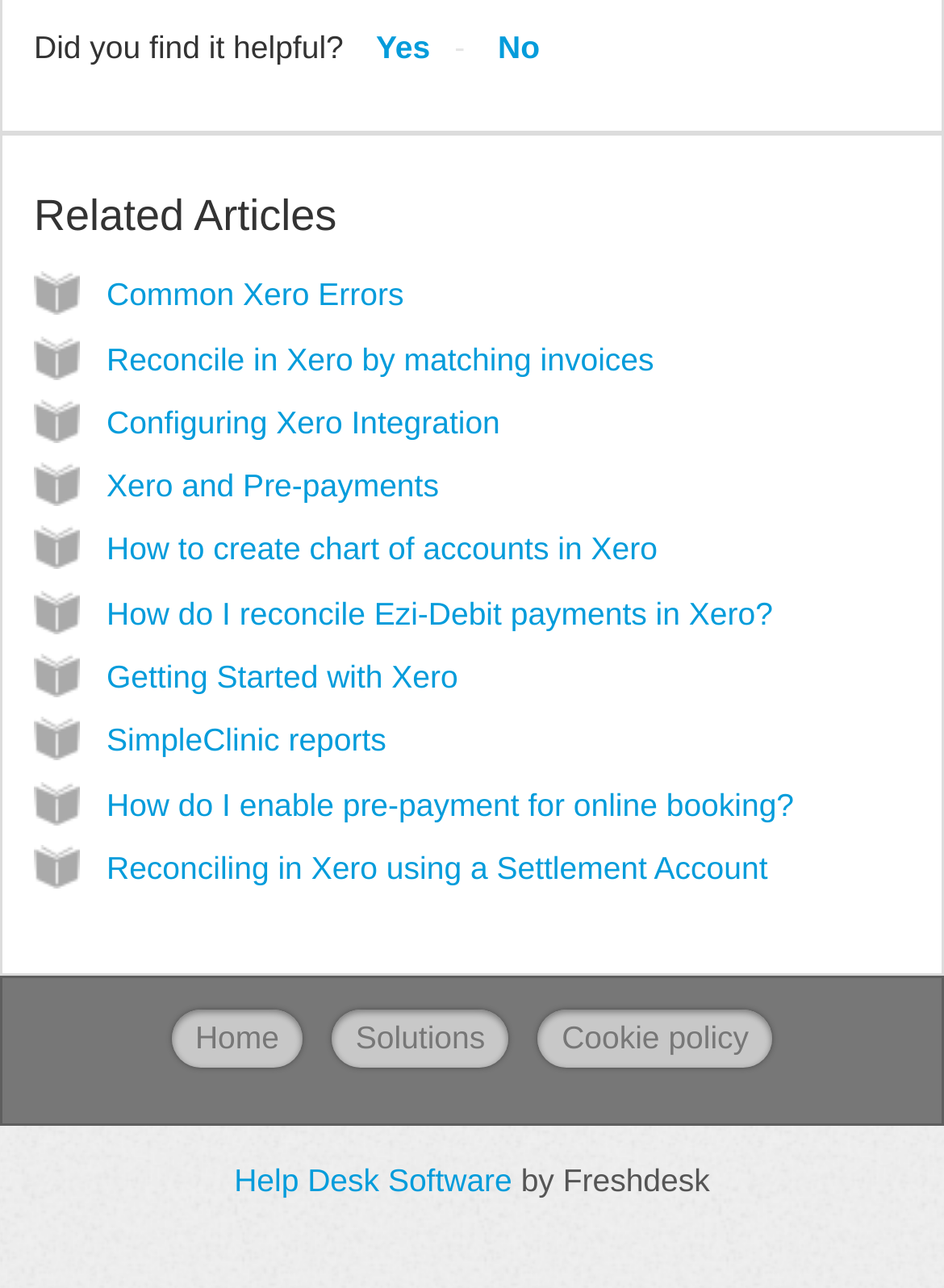Determine the bounding box coordinates of the UI element described below. Use the format (top-left x, top-left y, bottom-right x, bottom-right y) with floating point numbers between 0 and 1: Cookie policy

[0.569, 0.784, 0.819, 0.83]